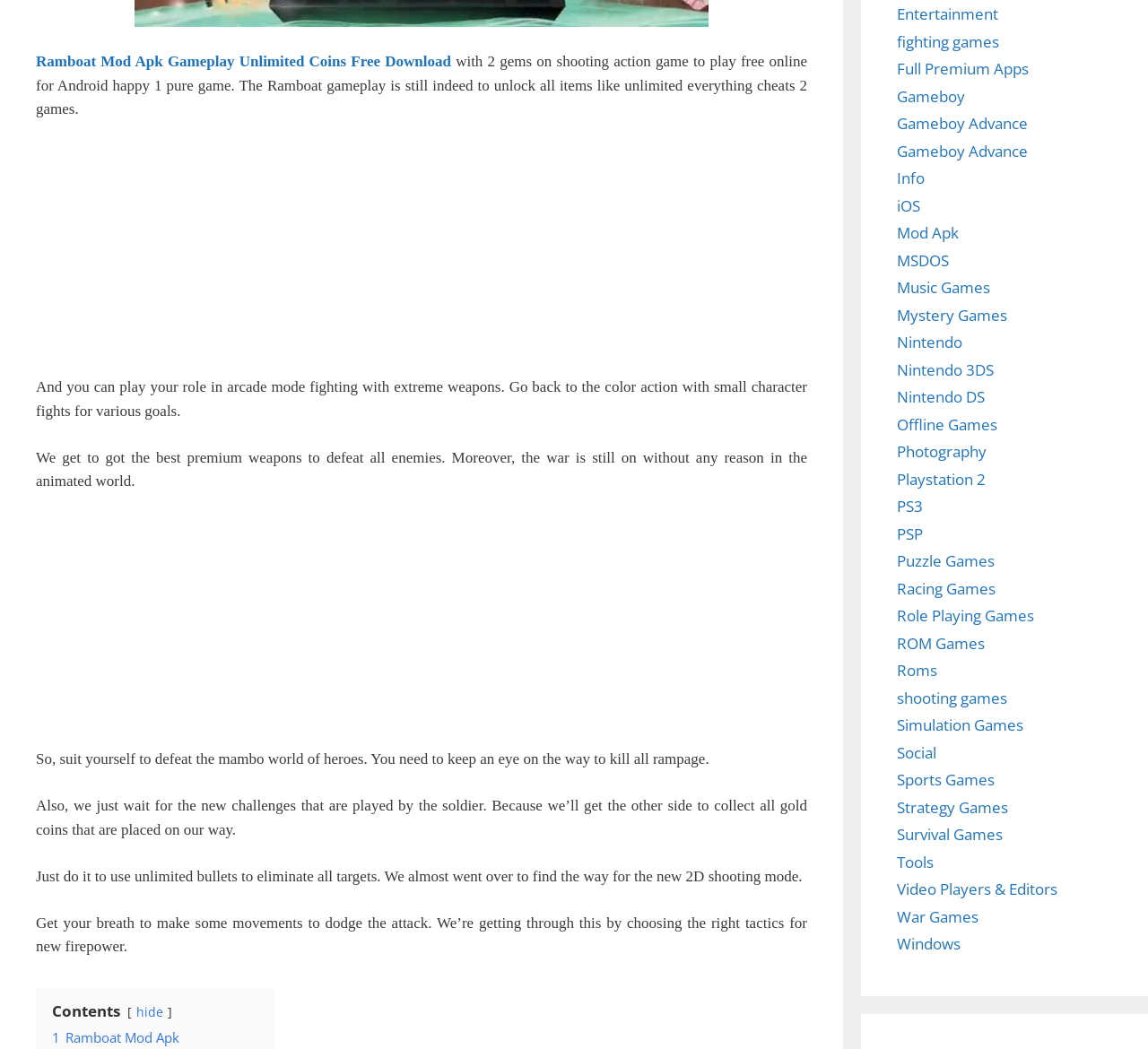Using the given element description, provide the bounding box coordinates (top-left x, top-left y, bottom-right x, bottom-right y) for the corresponding UI element in the screenshot: Tools

[0.781, 0.812, 0.813, 0.831]